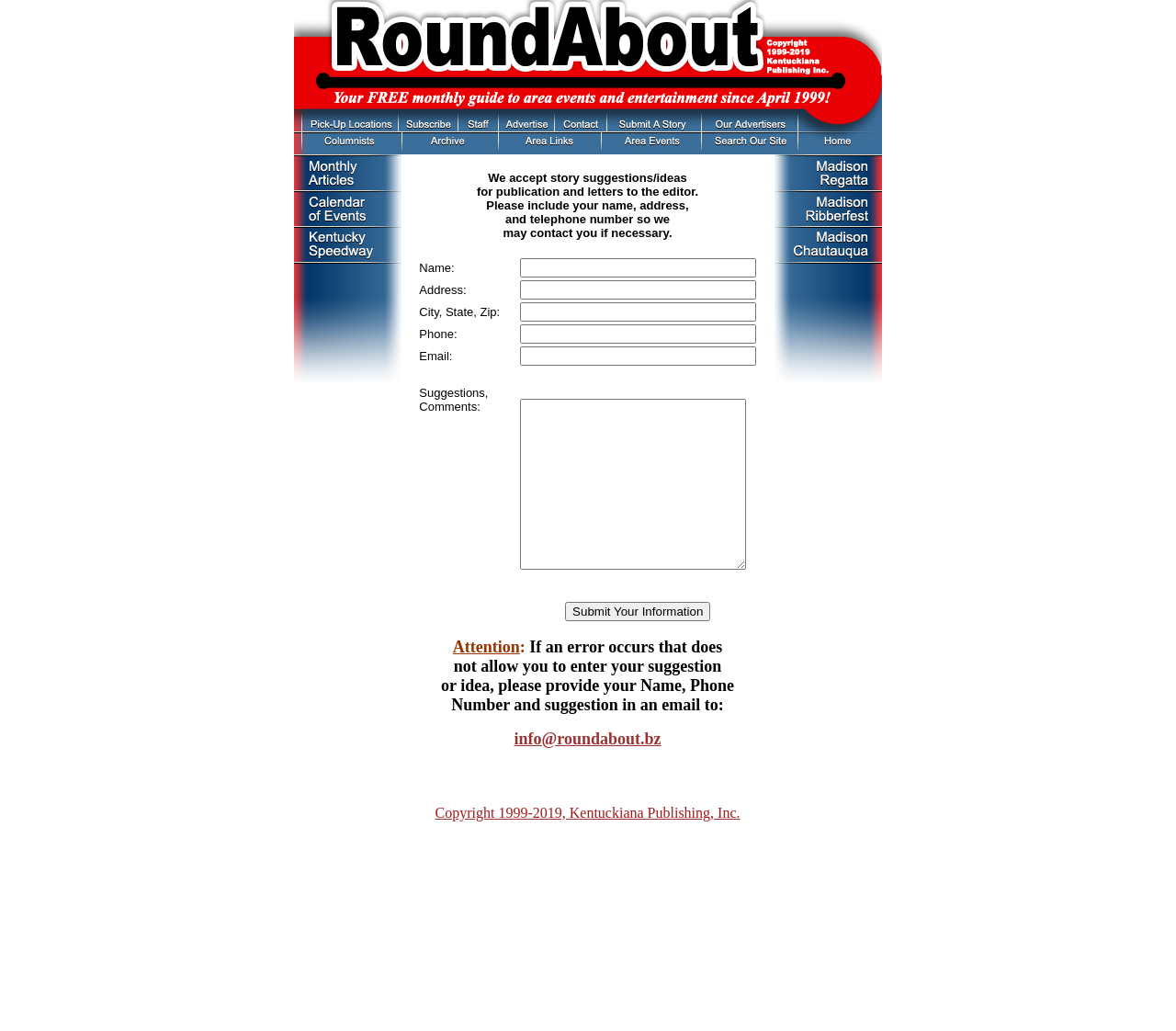Please provide a comprehensive answer to the question based on the screenshot: What is the purpose of the text box in the submission form?

The text box in the submission form is where users can enter their story ideas or suggestions. It is a free-form text field that allows users to provide detailed information about their idea or comment.